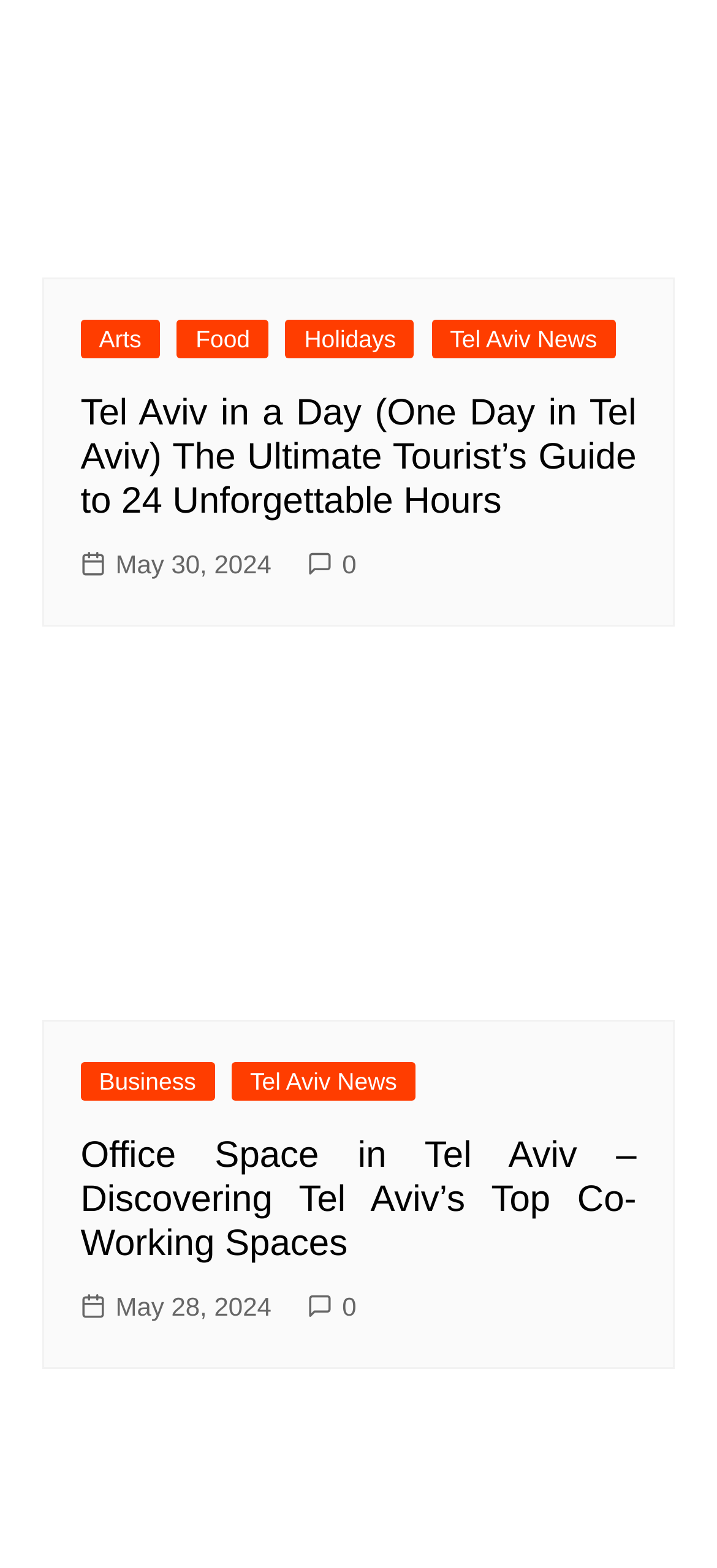What is the title of the first article?
Please provide a comprehensive answer based on the information in the image.

The first article on the webpage has a heading that reads 'Tel Aviv in a Day (One Day in Tel Aviv) The Ultimate Tourist’s Guide to 24 Unforgettable Hours'. The title of this article is 'Tel Aviv in a Day'.